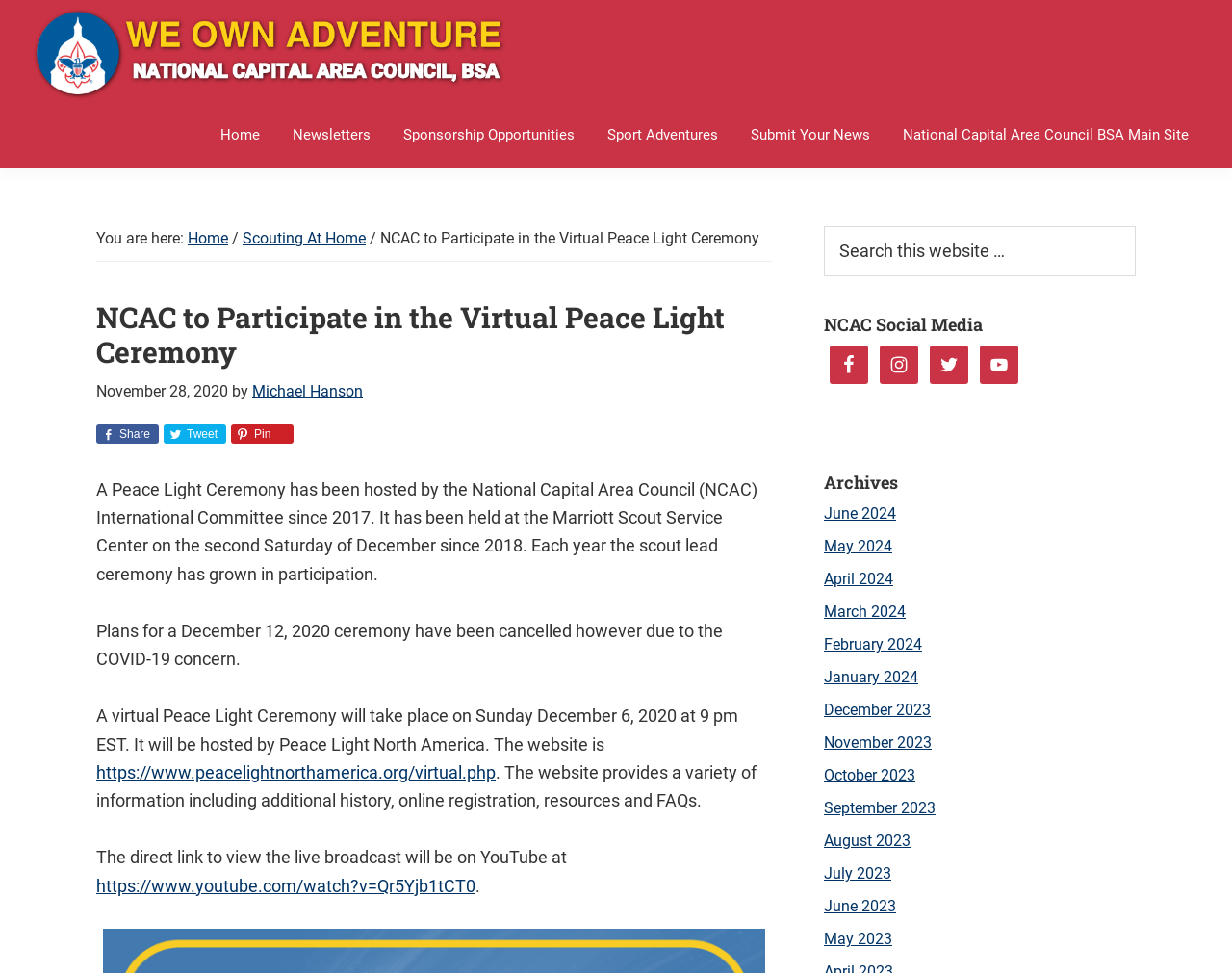What is the date of the virtual ceremony?
Using the details from the image, give an elaborate explanation to answer the question.

The webpage states that the virtual Peace Light Ceremony will take place on Sunday, December 6, 2020, at 9 pm EST, so the date of the virtual ceremony is December 6, 2020.